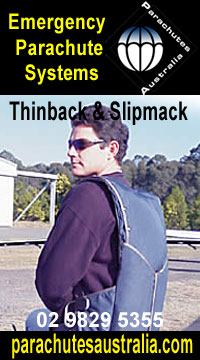List and describe all the prominent features within the image.

The image features a promotional advertisement for Parachutes Australia, showcasing their emergency parachute systems. At the forefront, a person is seen wearing a safety harness designed for parachuting, likely demonstrating the brand's commitment to safety and performance in emergency situations. The background is a blurred outdoor setting that suggests a location suitable for parachuting or other aerial activities. The advertisement prominently displays the phrase "Thinback & Slipmack" near the bottom, indicating specific products, along with contact details including a phone number and a website for further inquiries. The overall aesthetic combines a striking black background with bright text to attract attention and emphasize the importance of safety gear in aviation sports.